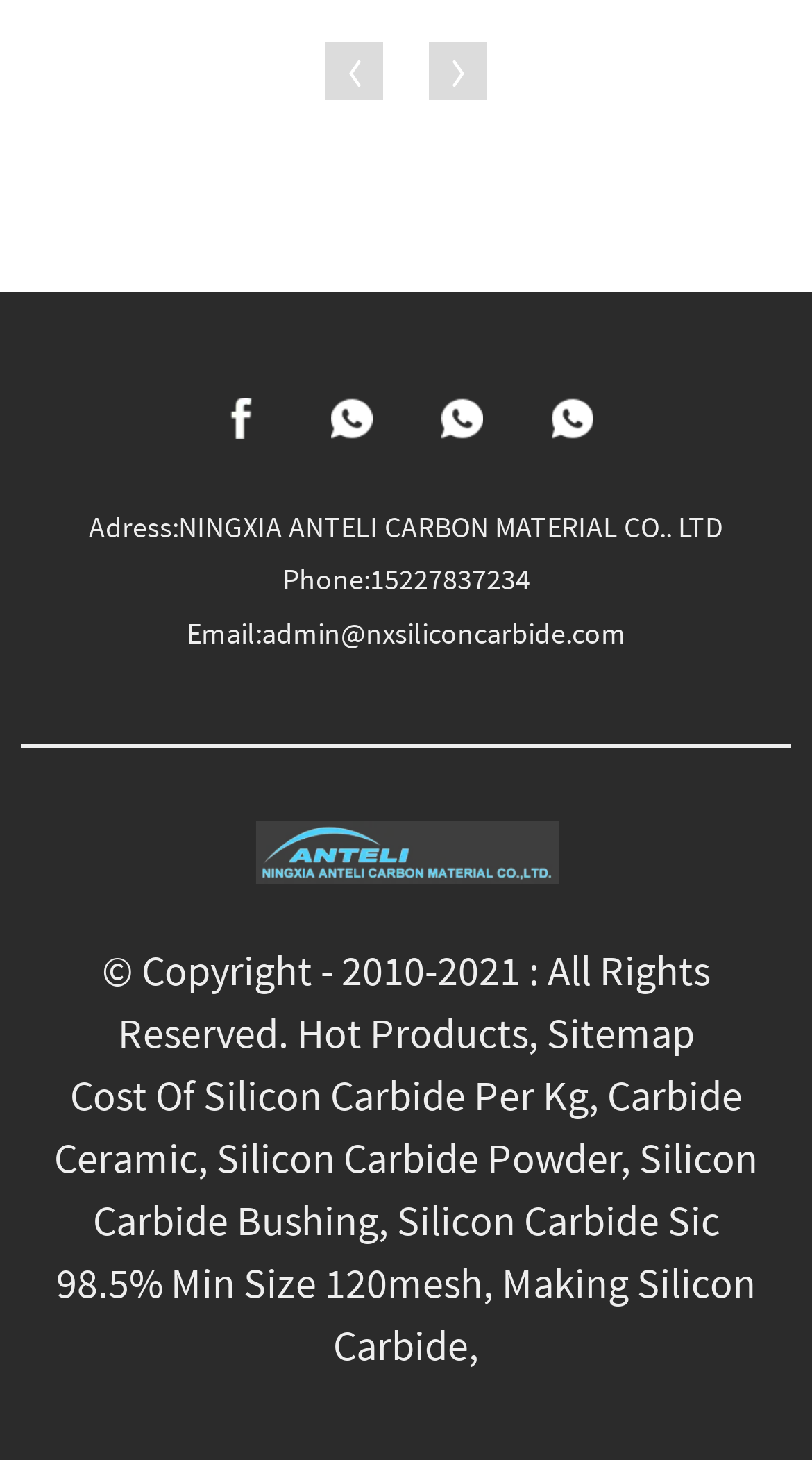Indicate the bounding box coordinates of the element that needs to be clicked to satisfy the following instruction: "View the 'NINGXIA_logo'". The coordinates should be four float numbers between 0 and 1, i.e., [left, top, right, bottom].

[0.305, 0.569, 0.694, 0.595]